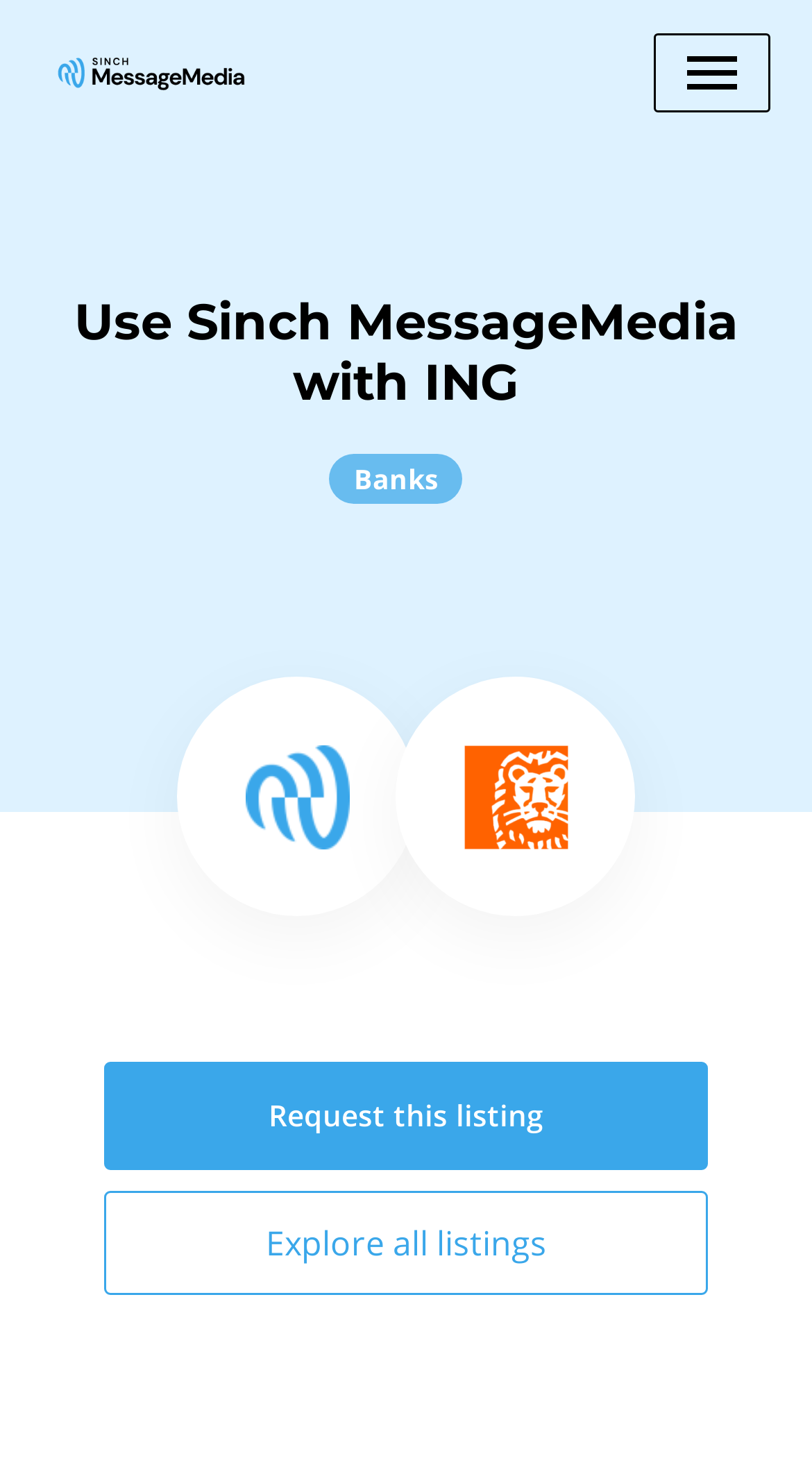What is the text below the logo?
Using the image, answer in one word or phrase.

Banks